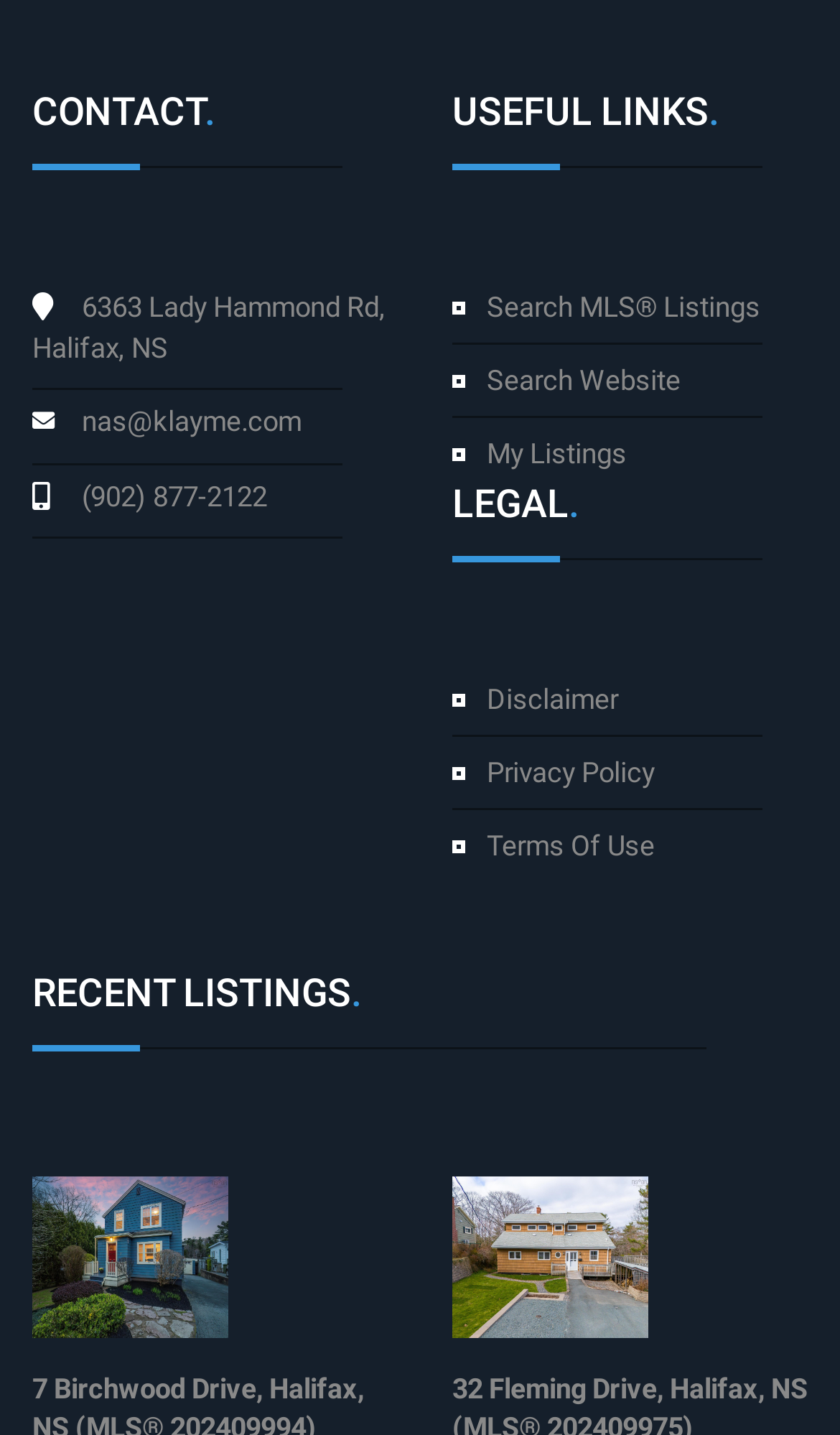Identify the coordinates of the bounding box for the element described below: "Search MLS® Listings". Return the coordinates as four float numbers between 0 and 1: [left, top, right, bottom].

[0.579, 0.203, 0.905, 0.225]